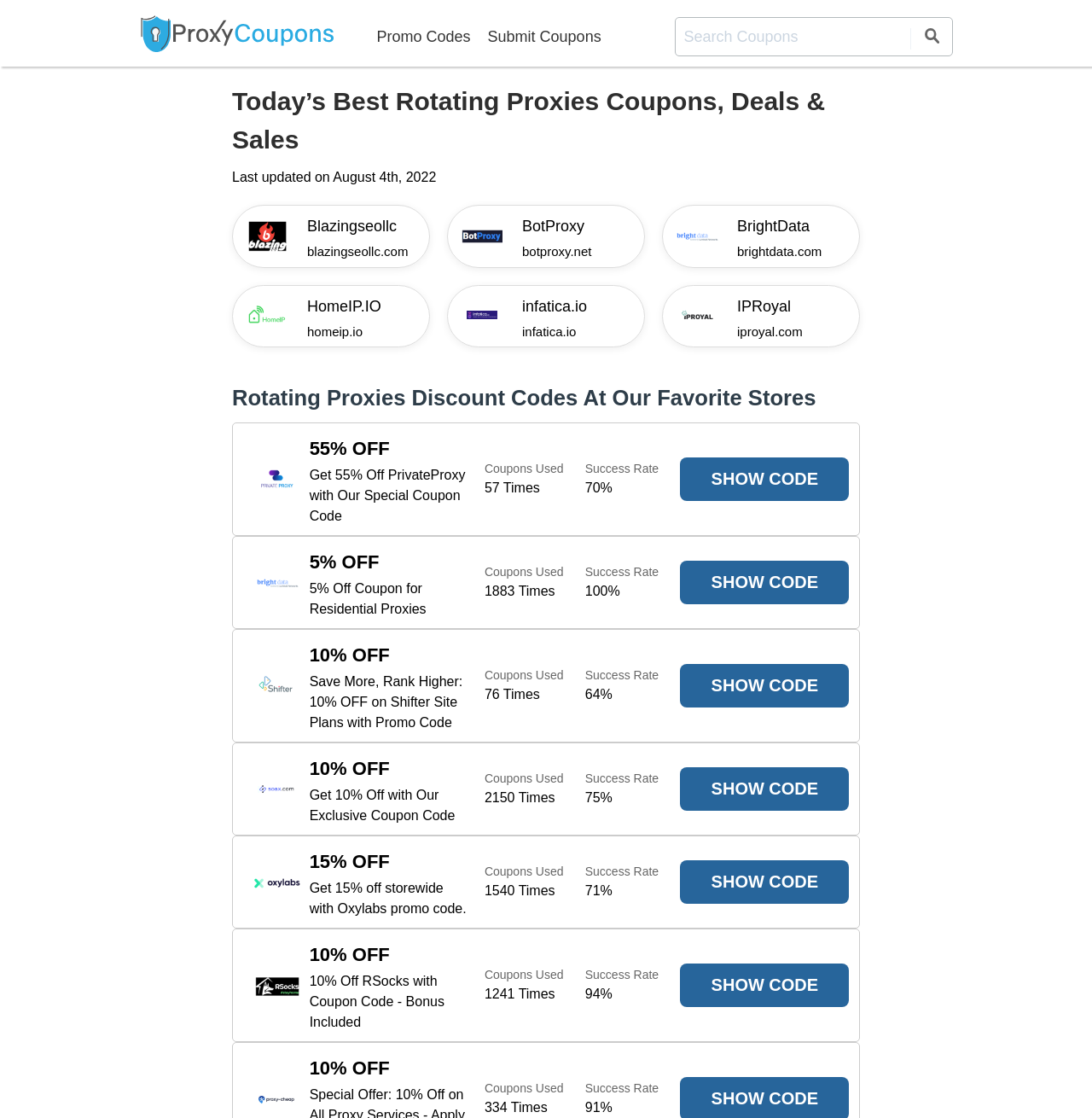Please determine the bounding box coordinates of the area that needs to be clicked to complete this task: 'Get the coupon code for PrivateProxy'. The coordinates must be four float numbers between 0 and 1, formatted as [left, top, right, bottom].

[0.623, 0.409, 0.778, 0.448]